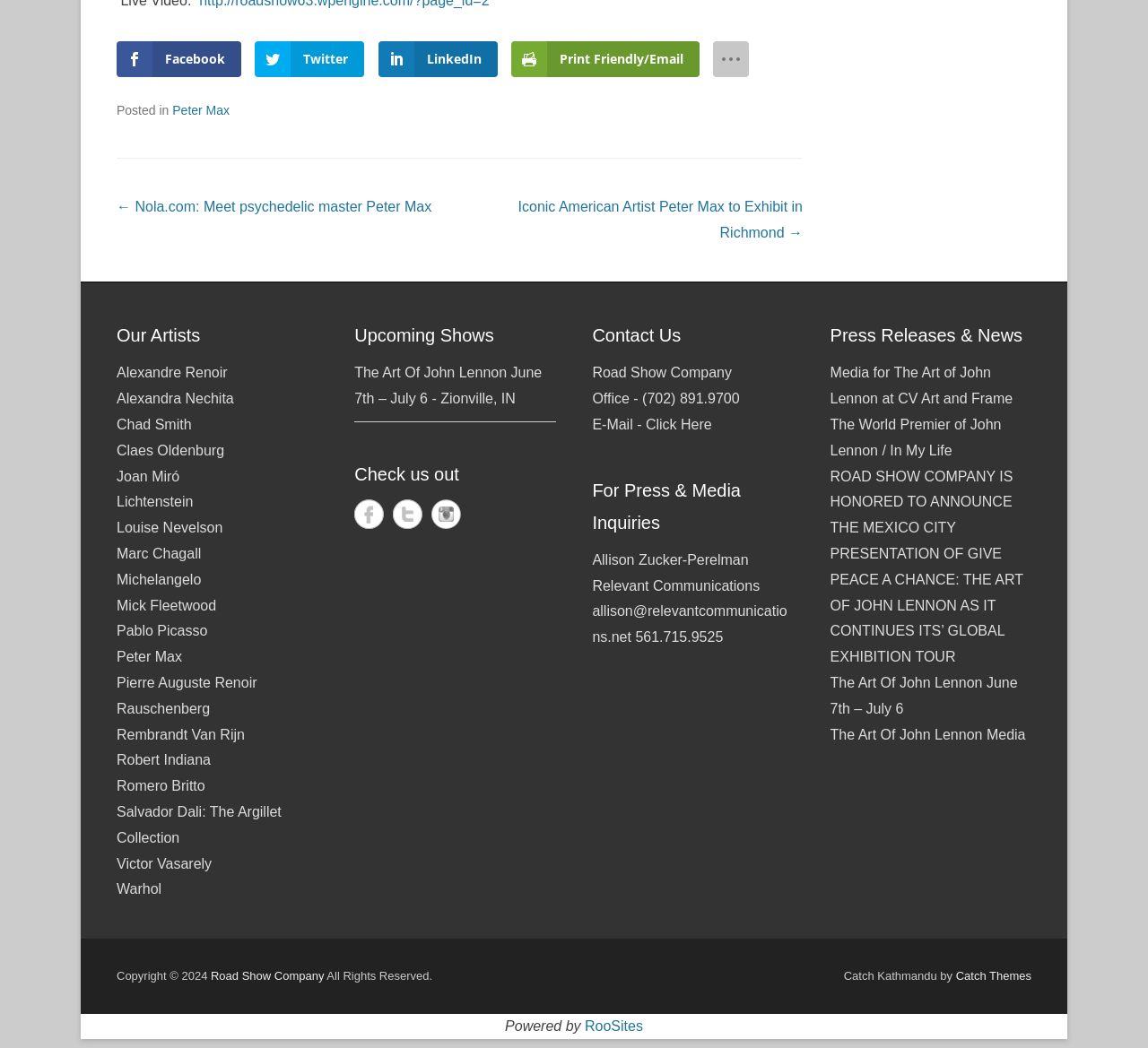Predict the bounding box coordinates of the area that should be clicked to accomplish the following instruction: "Read press releases and news". The bounding box coordinates should consist of four float numbers between 0 and 1, i.e., [left, top, right, bottom].

[0.723, 0.305, 0.898, 0.336]